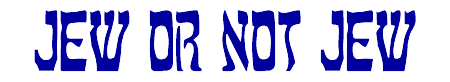Please provide a detailed answer to the question below by examining the image:
What is the central theme of the webpage?

The phrase 'JEW OR NOT JEW' serves as a central theme for a webpage dedicated to exploring cultural and historical identities through various profiles, suggesting an engaging dialogue surrounding the identities of notable figures.